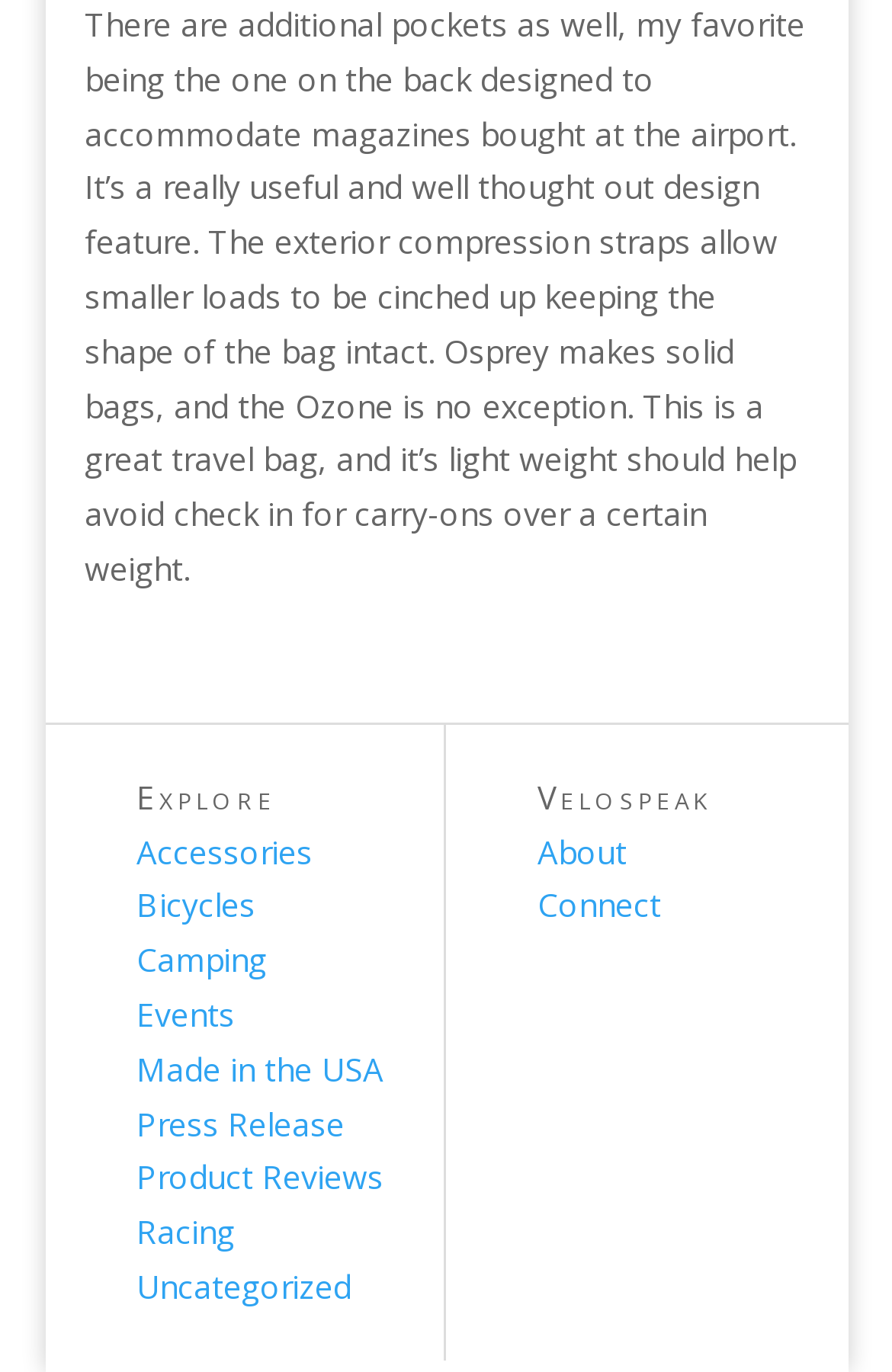Please find the bounding box coordinates of the element that needs to be clicked to perform the following instruction: "Learn about Velospeak". The bounding box coordinates should be four float numbers between 0 and 1, represented as [left, top, right, bottom].

[0.603, 0.565, 0.797, 0.596]